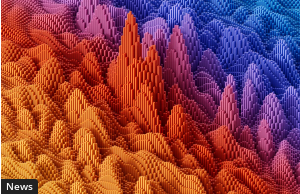Provide a single word or phrase to answer the given question: 
What is the likely topic of the article?

Technology and visual art